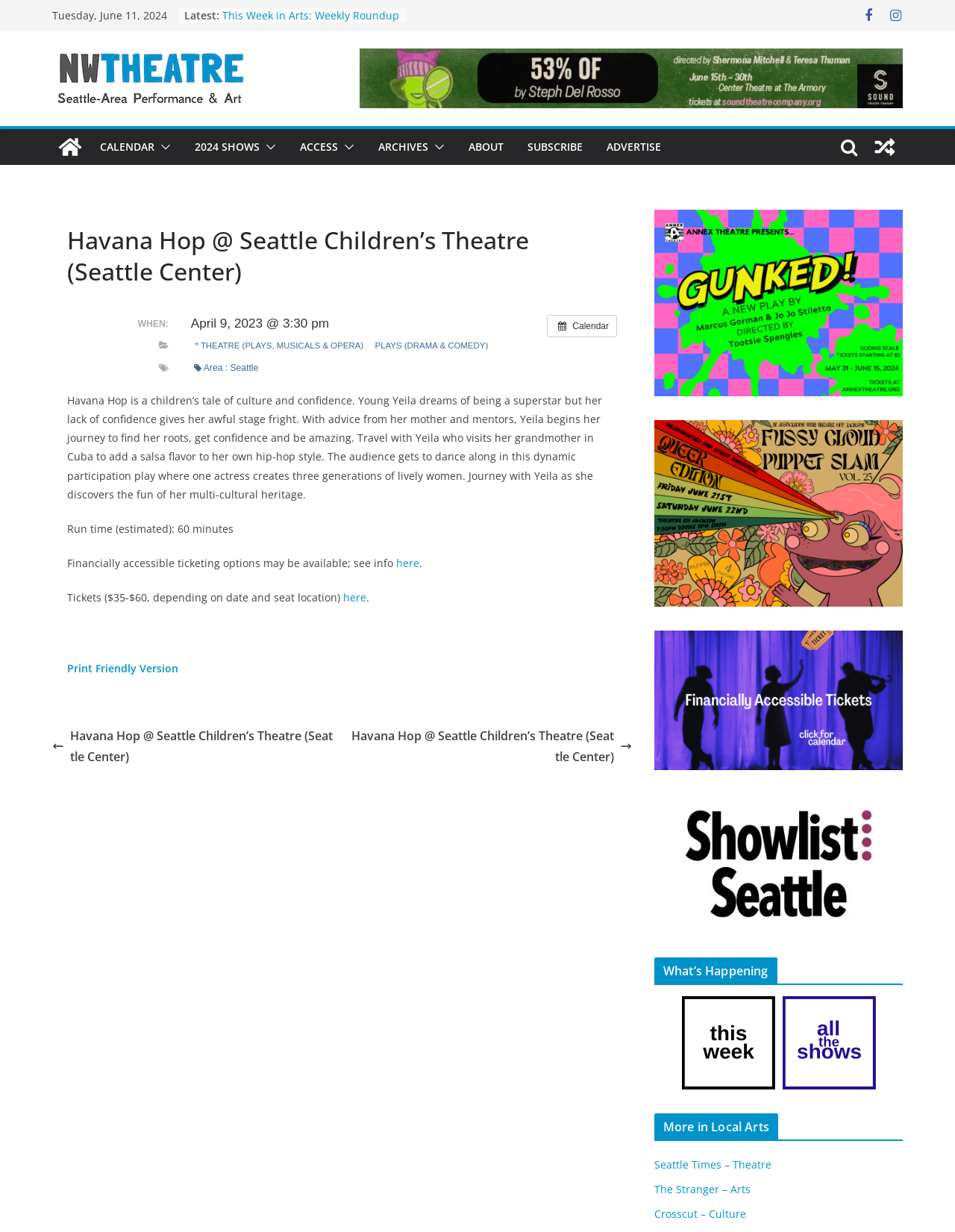Can you find the bounding box coordinates for the element that needs to be clicked to execute this instruction: "View a random post"? The coordinates should be given as four float numbers between 0 and 1, i.e., [left, top, right, bottom].

[0.908, 0.105, 0.945, 0.134]